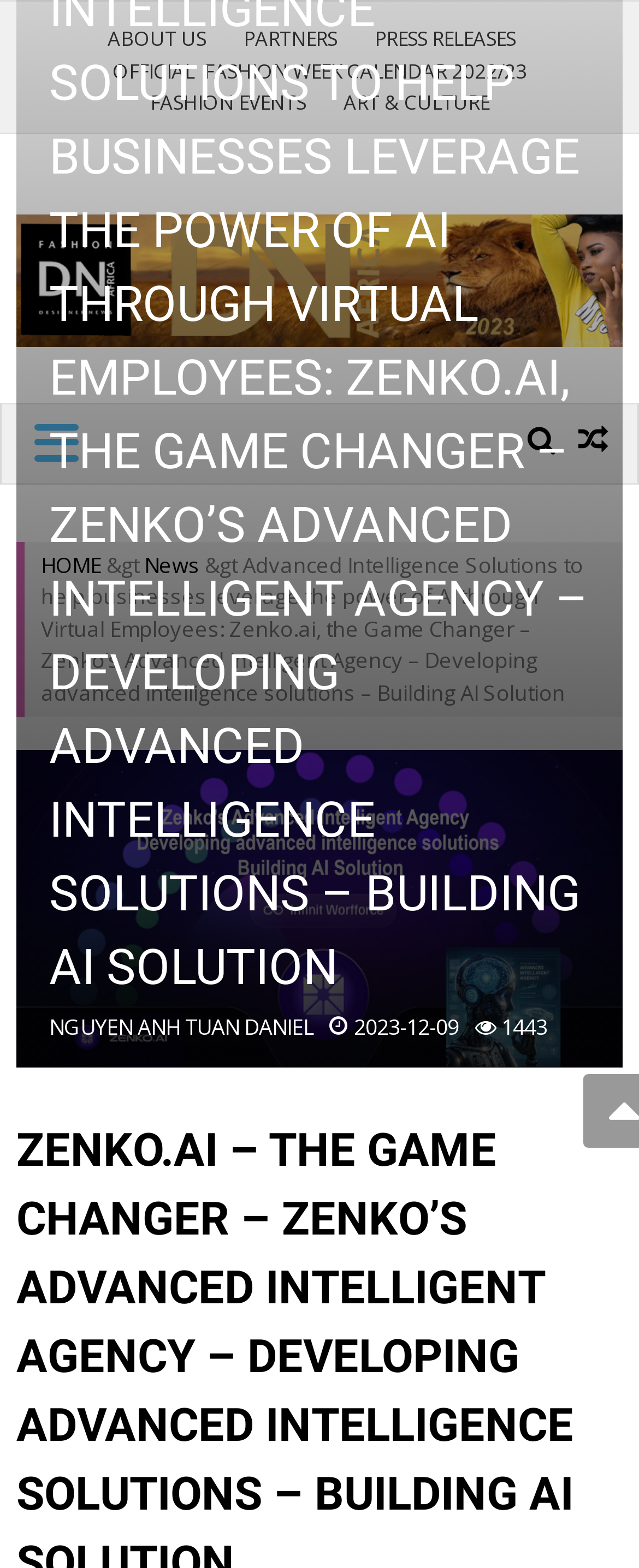What is the name of the person mentioned on the webpage?
Give a detailed and exhaustive answer to the question.

I found the answer by looking at the link element with the text 'NGUYEN ANH TUAN DANIEL' and noticed that it is a person's name, which is likely the name of the person mentioned on the webpage.